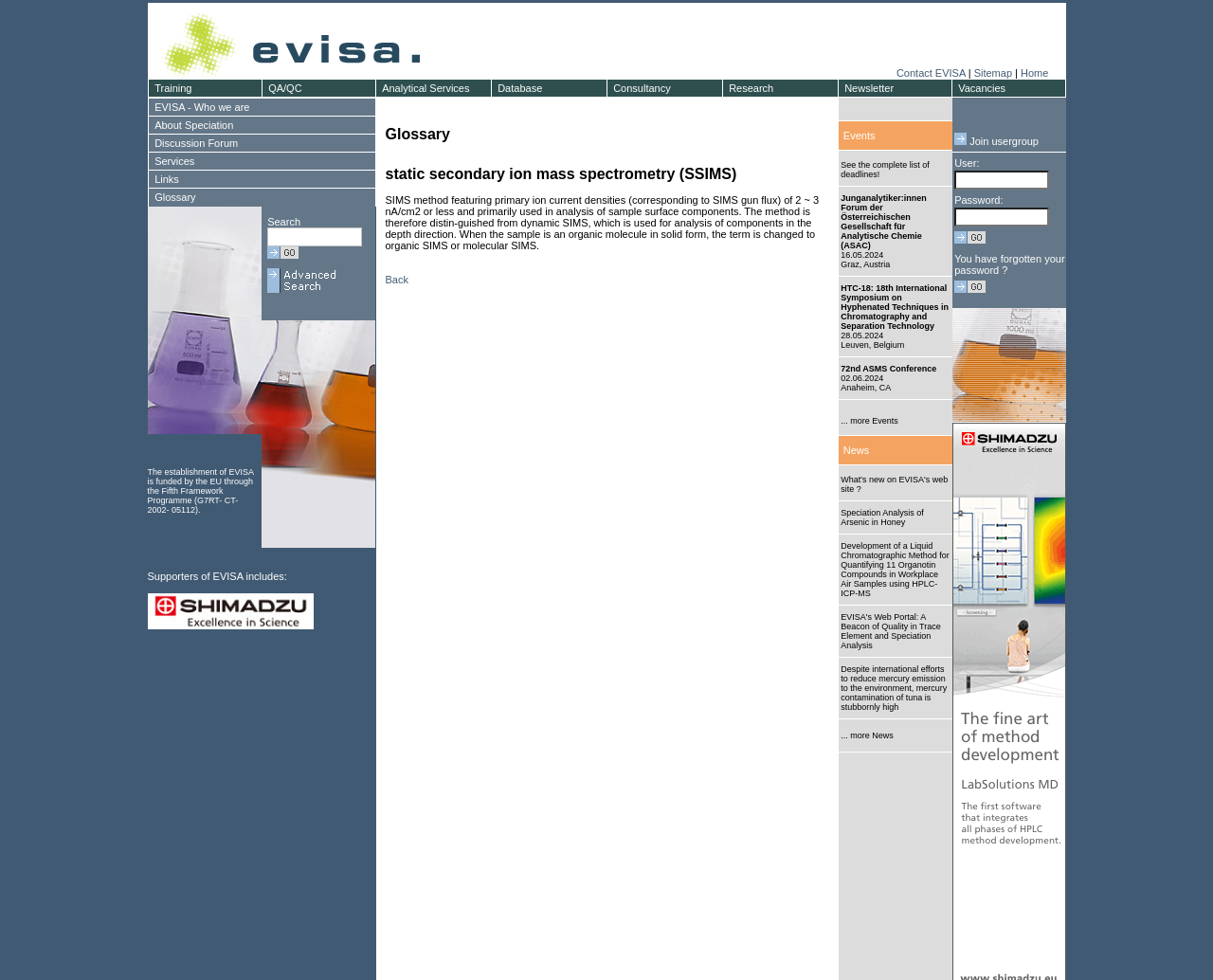Provide a one-word or brief phrase answer to the question:
How many links are there in the top navigation bar?

8